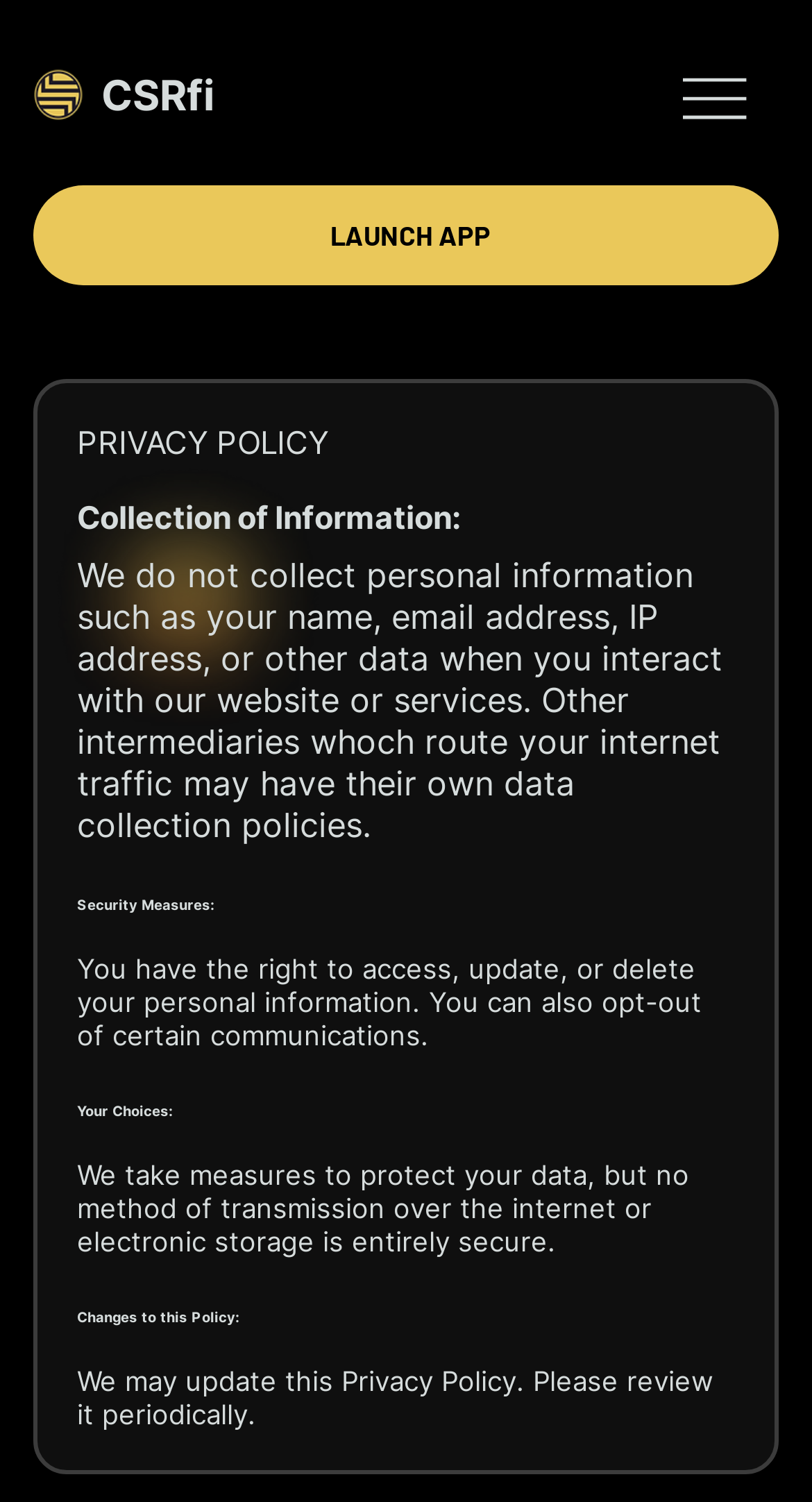What type of information is not collected by the website? Examine the screenshot and reply using just one word or a brief phrase.

Personal information